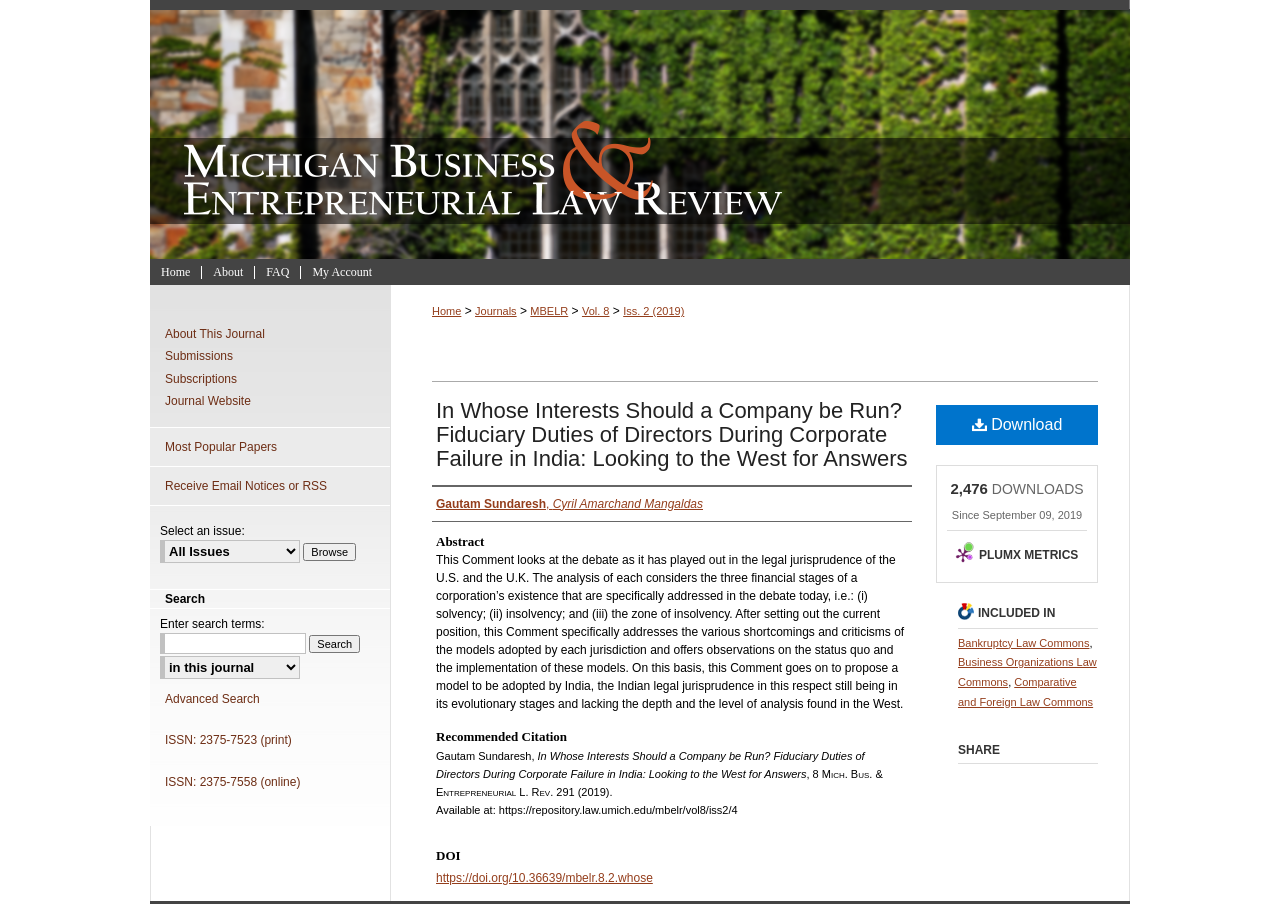Please identify the bounding box coordinates of the clickable region that I should interact with to perform the following instruction: "Go to the 'Home' page". The coordinates should be expressed as four float numbers between 0 and 1, i.e., [left, top, right, bottom].

[0.117, 0.294, 0.158, 0.309]